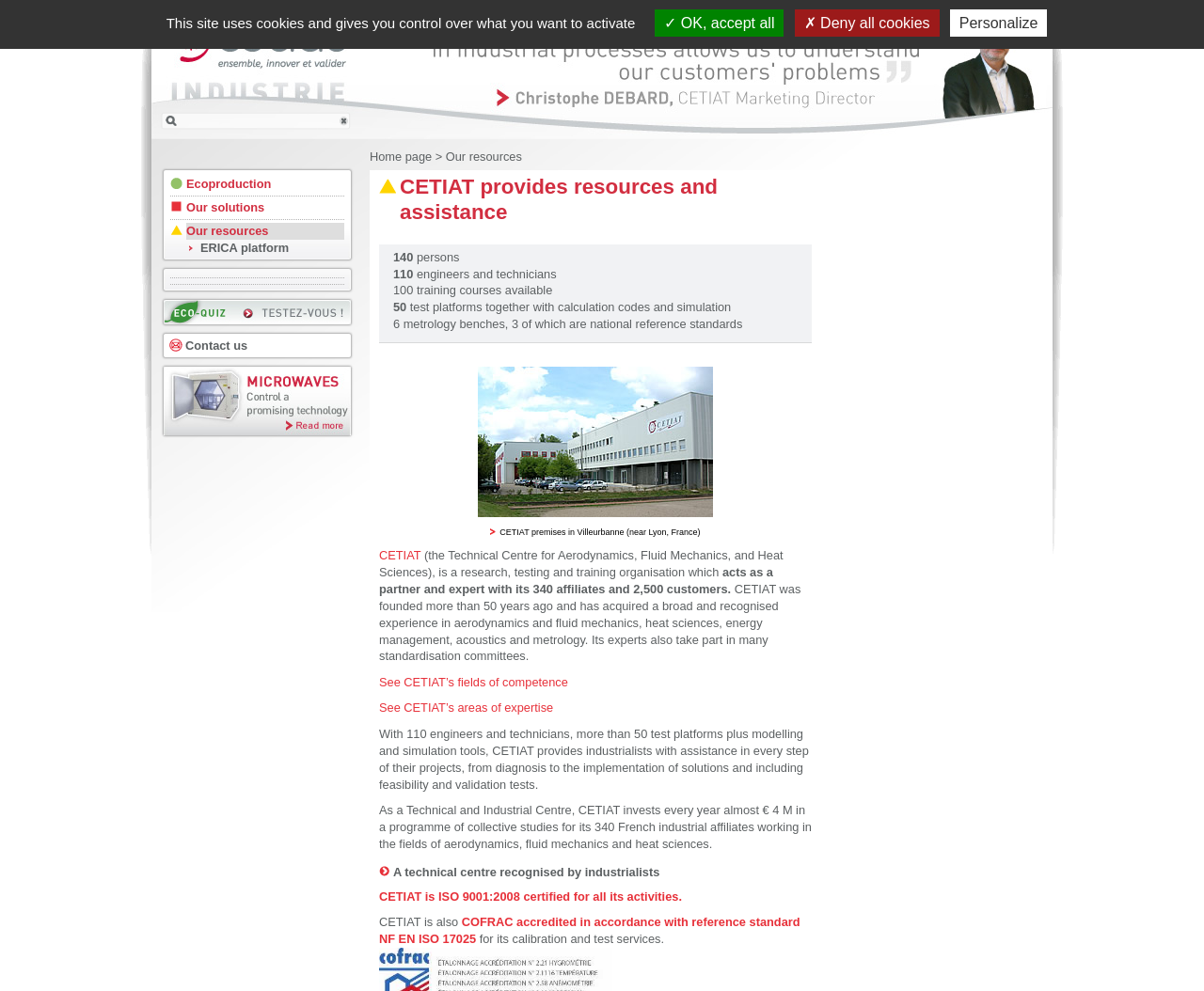Respond with a single word or phrase for the following question: 
What is CETIAT certified for?

ISO 9001:2008